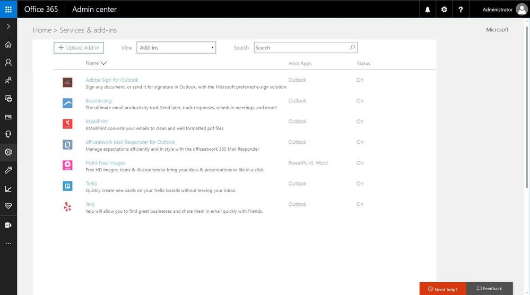Give a succinct answer to this question in a single word or phrase: 
What is the function of the search bar?

Easy filtering of add-ins